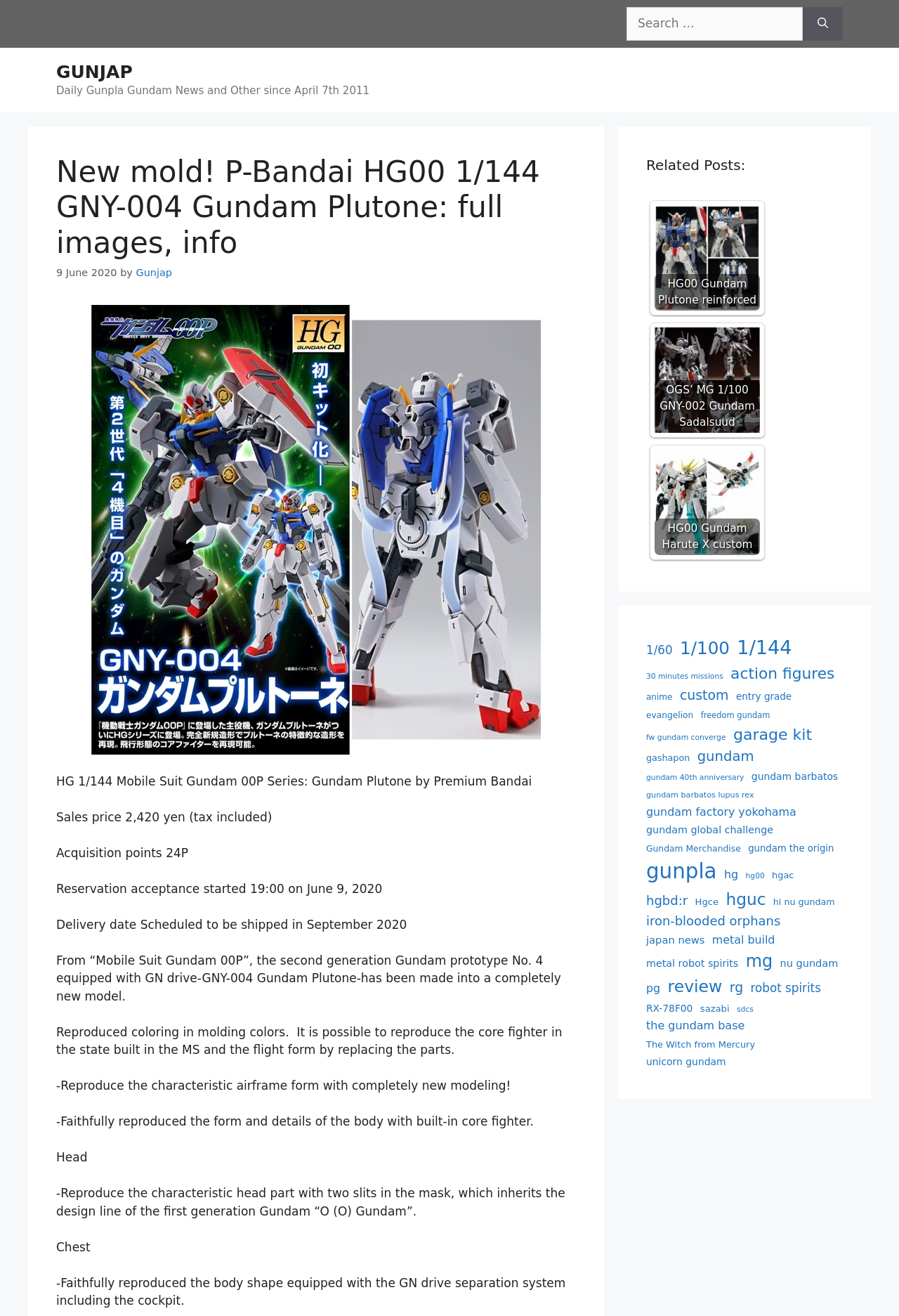Identify the bounding box coordinates of the region that needs to be clicked to carry out this instruction: "Filter by 1/144 scale". Provide these coordinates as four float numbers ranging from 0 to 1, i.e., [left, top, right, bottom].

[0.82, 0.482, 0.881, 0.503]